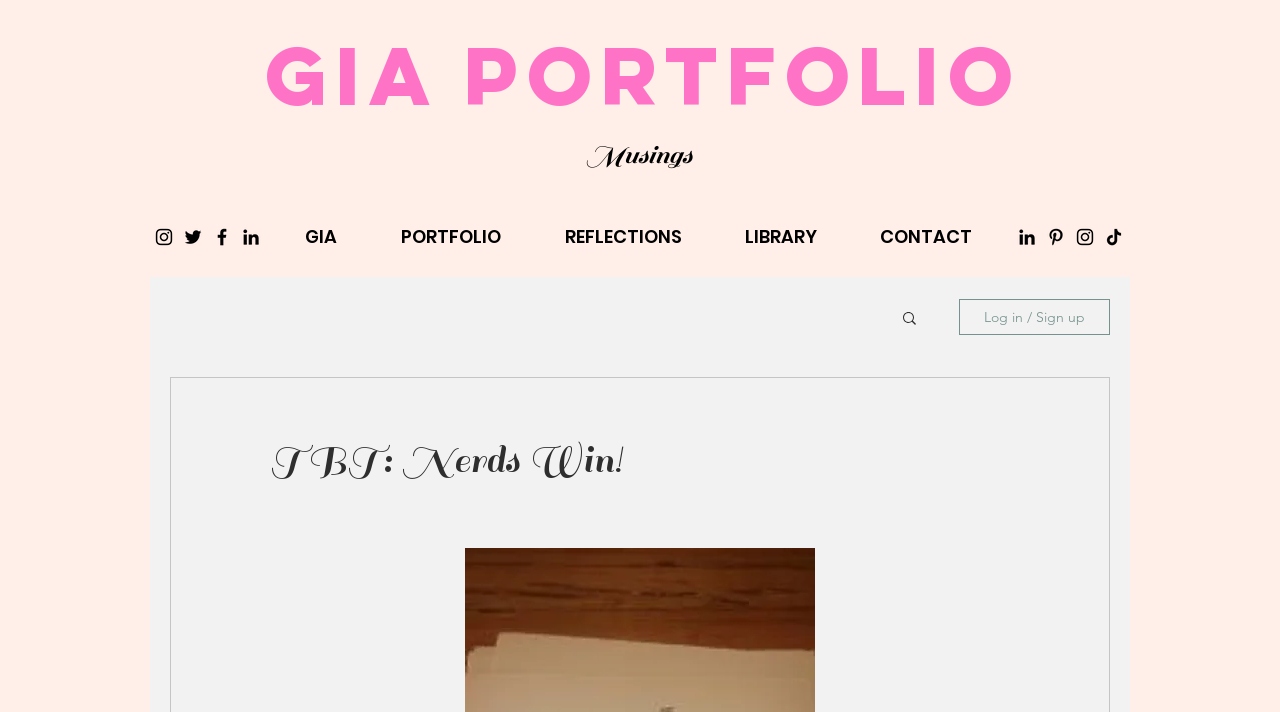Please locate the bounding box coordinates of the element's region that needs to be clicked to follow the instruction: "Book your inspection". The bounding box coordinates should be provided as four float numbers between 0 and 1, i.e., [left, top, right, bottom].

None